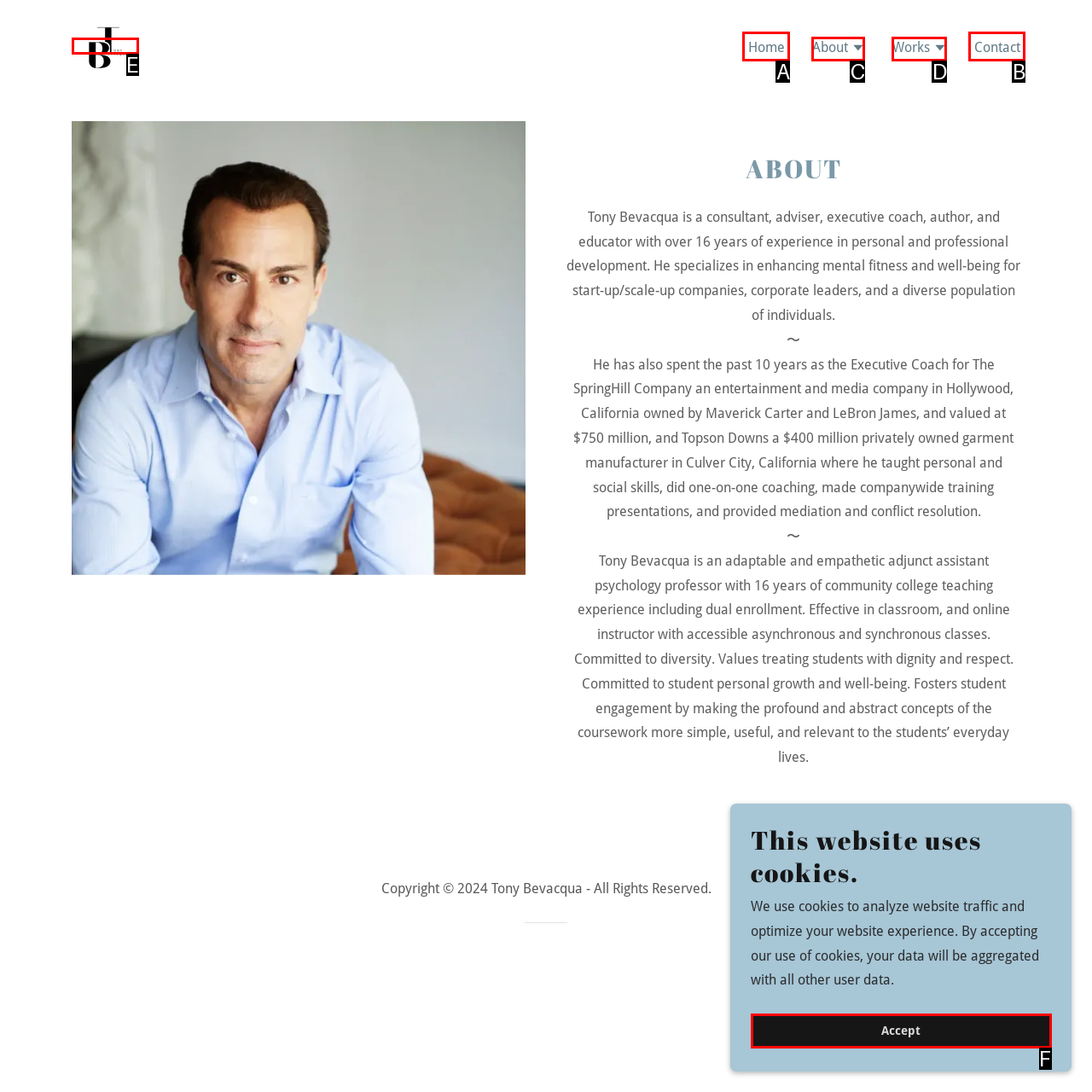From the given choices, indicate the option that best matches: Home
State the letter of the chosen option directly.

A